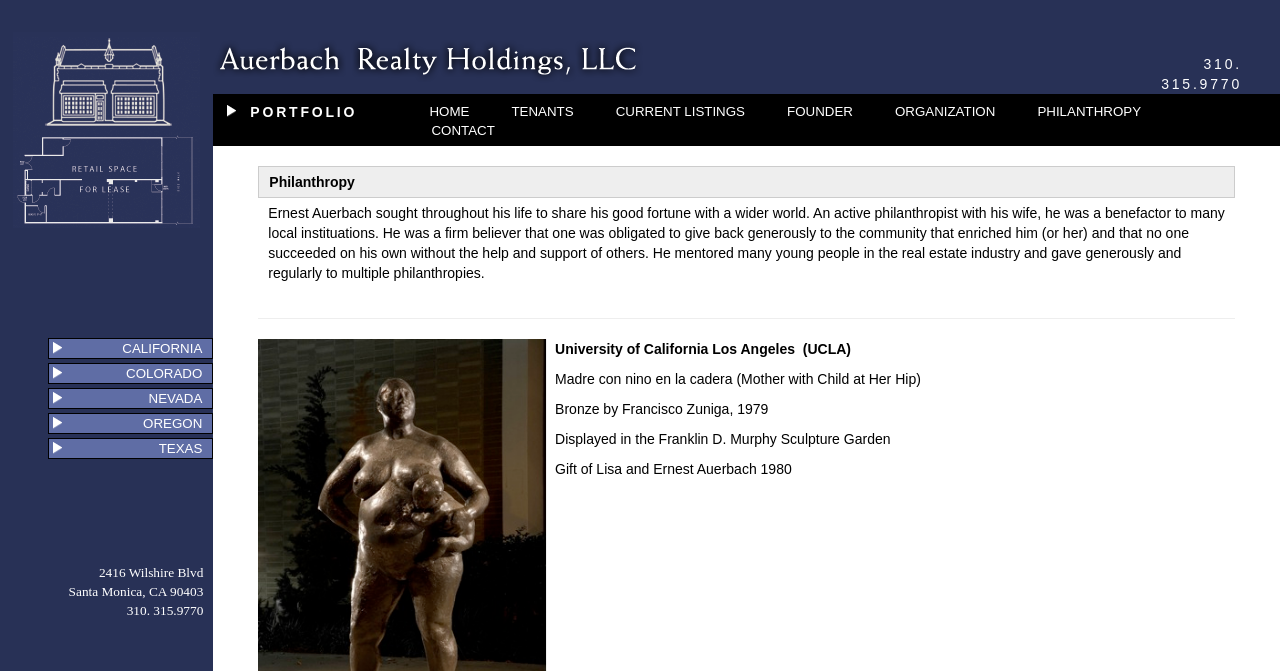Please provide the bounding box coordinate of the region that matches the element description: Tenants. Coordinates should be in the format (top-left x, top-left y, bottom-right x, bottom-right y) and all values should be between 0 and 1.

[0.384, 0.152, 0.464, 0.18]